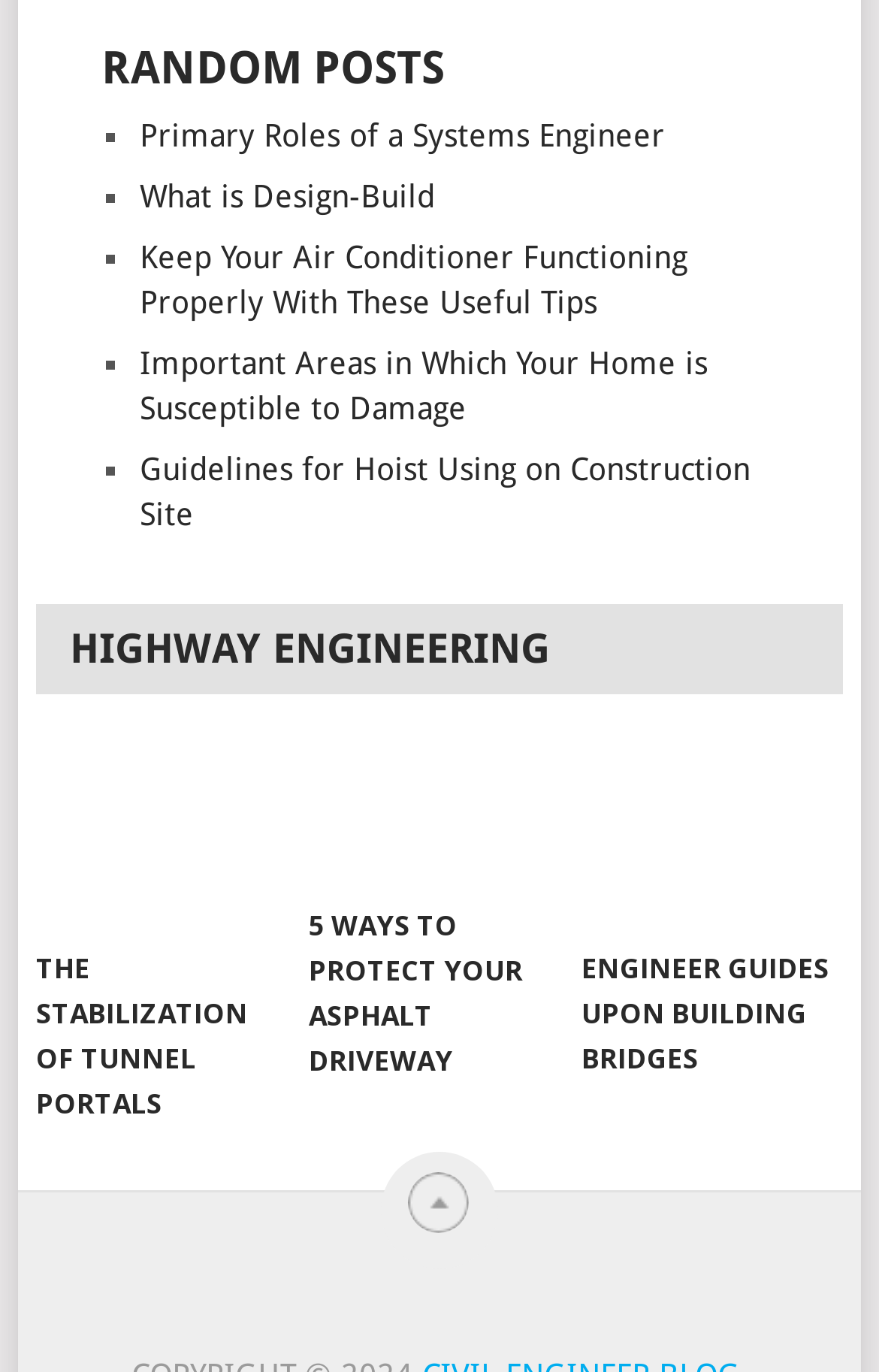Find the bounding box coordinates for the area that must be clicked to perform this action: "Explore 'ENGINEER GUIDES UPON BUILDING BRIDGES'".

[0.661, 0.552, 0.953, 0.674]